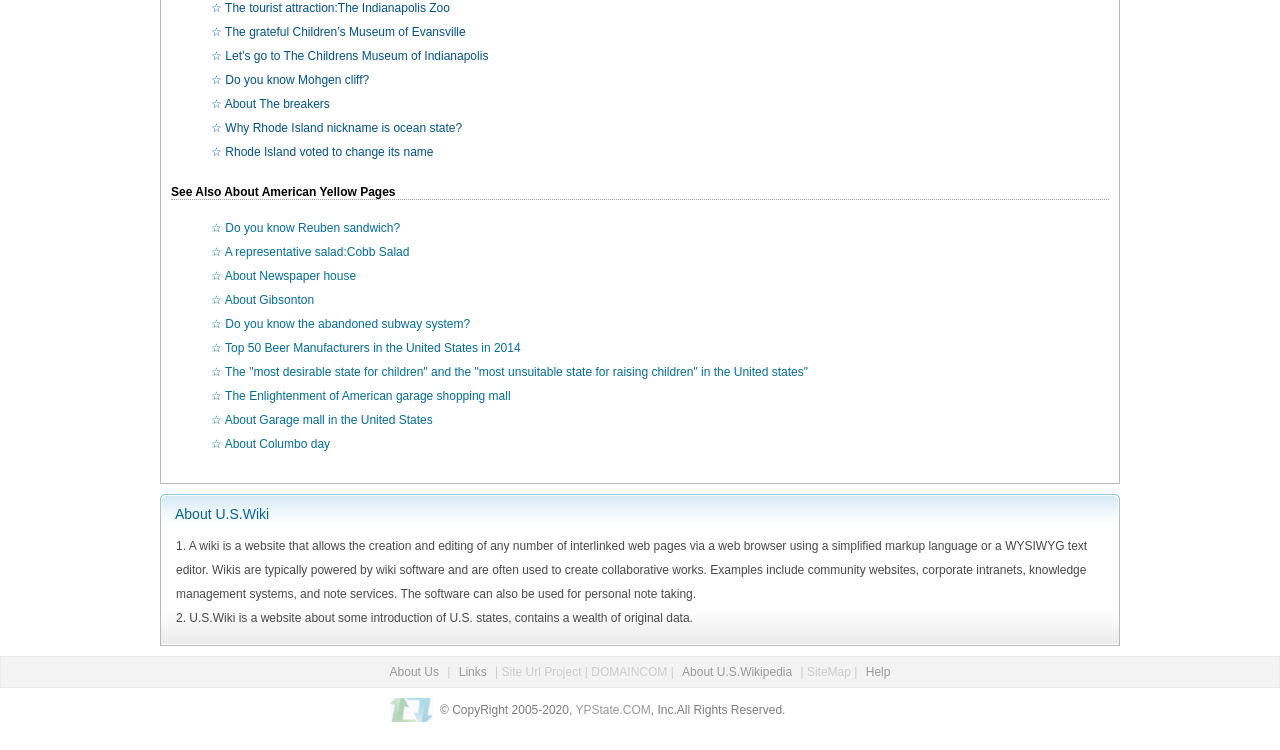What is the topic of the link '☆ Do you know Reuben sandwich?'?
Please respond to the question thoroughly and include all relevant details.

The link '☆ Do you know Reuben sandwich?' suggests that the topic of the link is about Reuben sandwich, which is likely a type of food or dish.